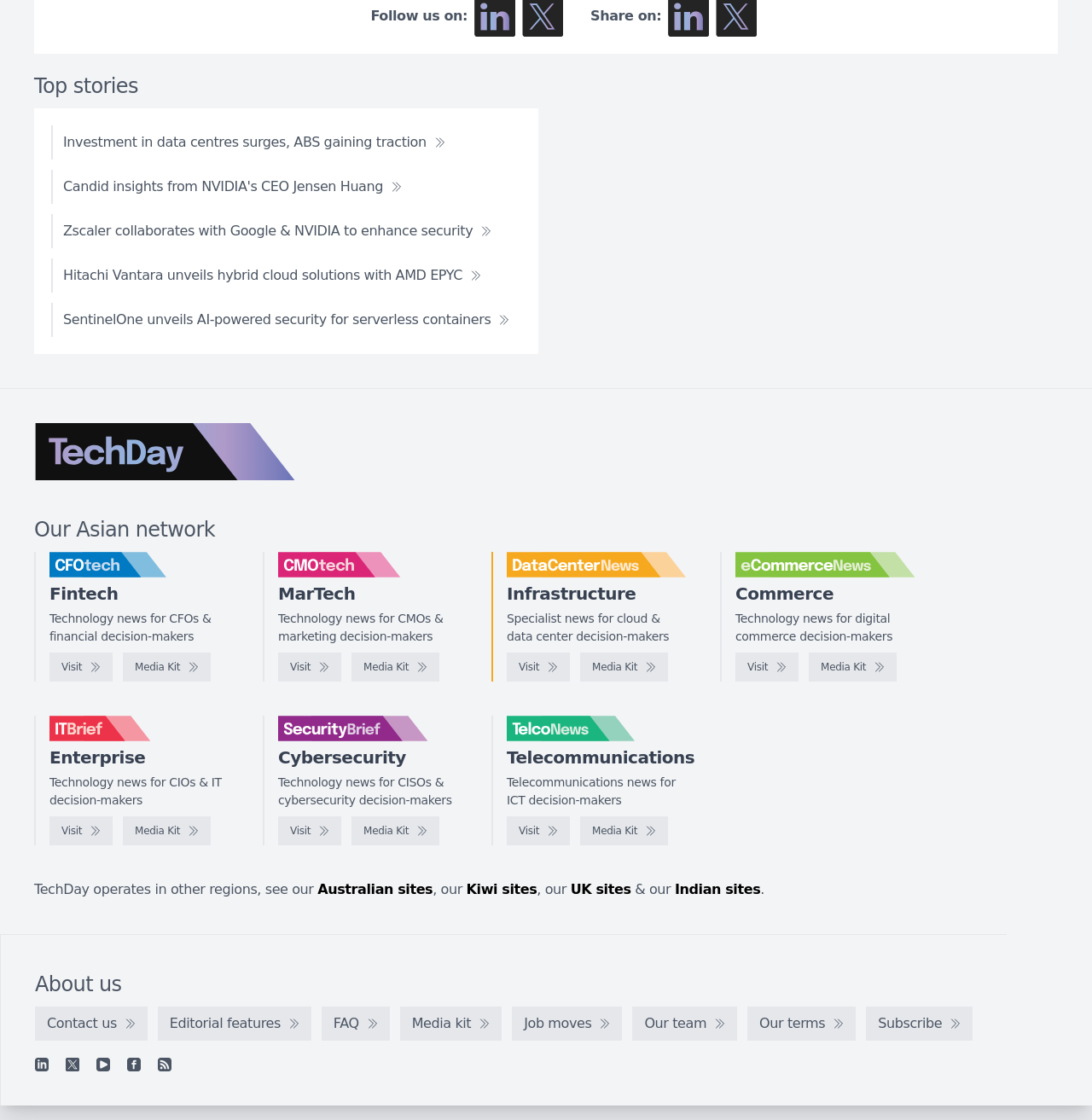Highlight the bounding box coordinates of the element you need to click to perform the following instruction: "Visit the CFOtech website."

[0.045, 0.583, 0.103, 0.609]